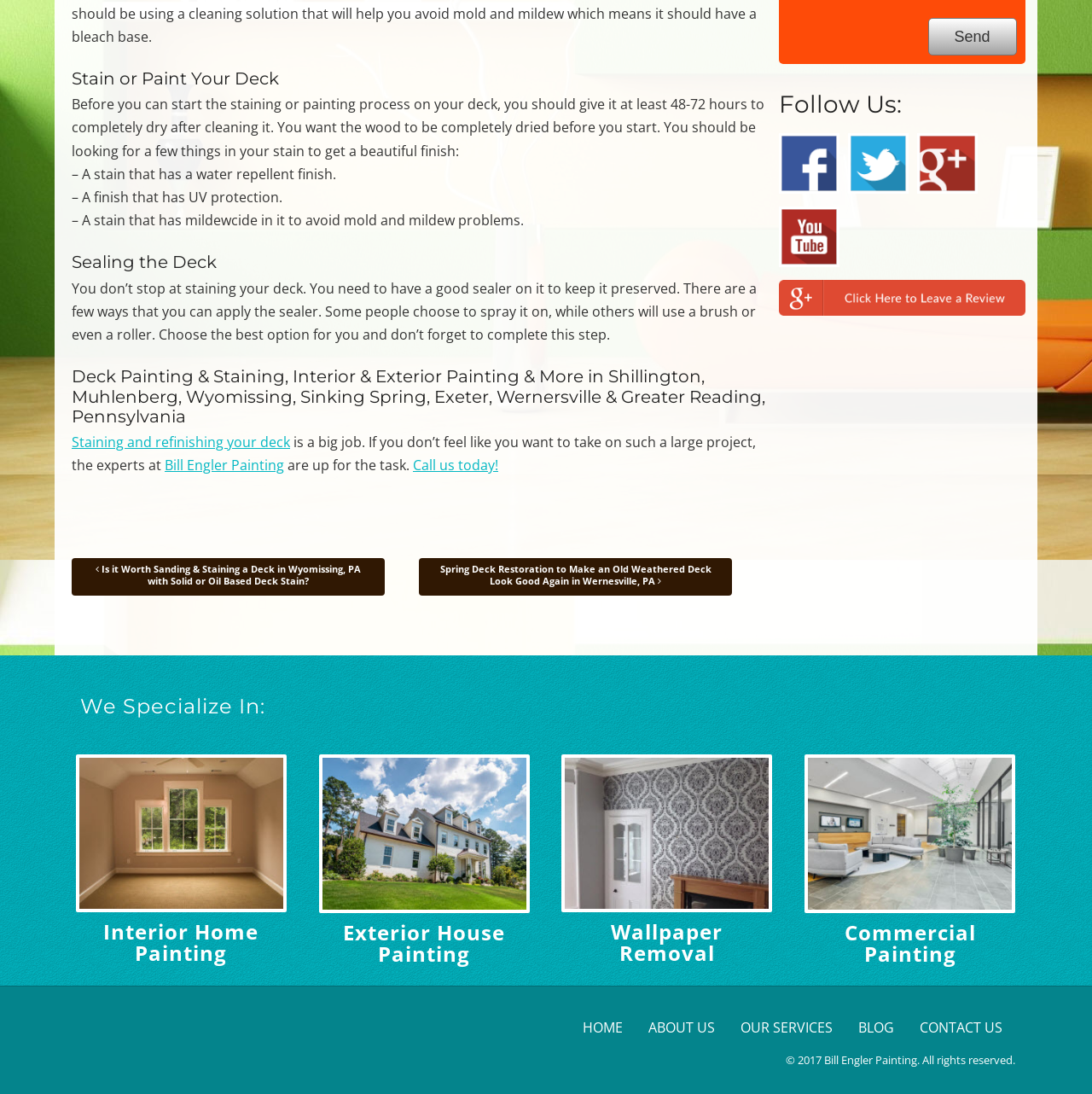What is the first step in staining or painting a deck?
Based on the screenshot, provide your answer in one word or phrase.

Wait 48-72 hours after cleaning